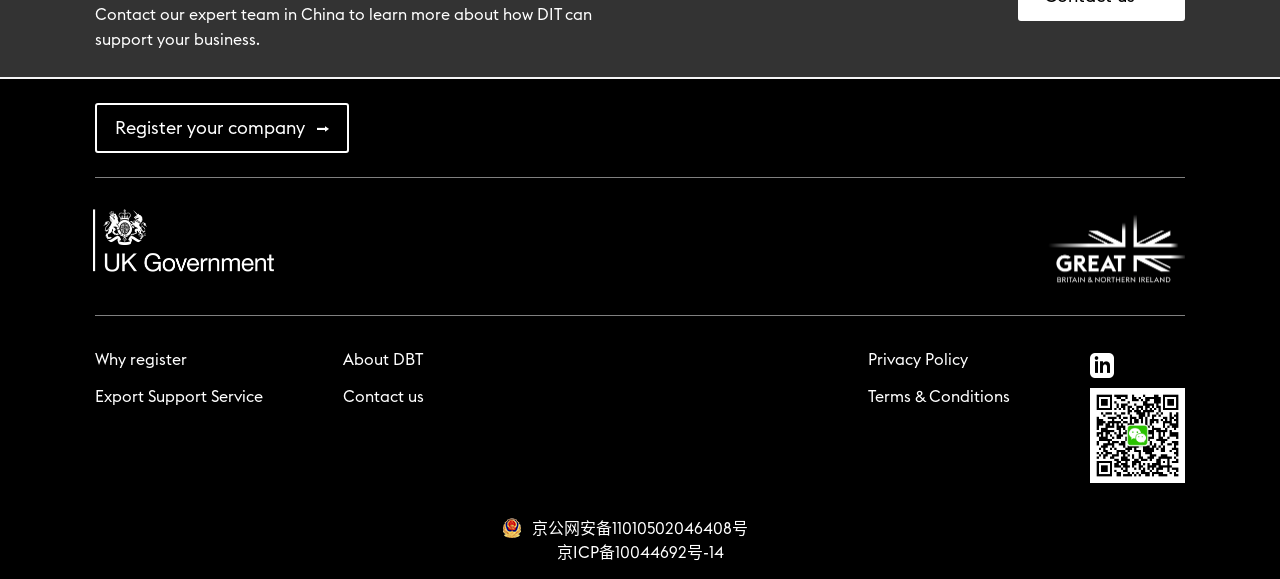Find the bounding box coordinates of the clickable area that will achieve the following instruction: "Register your company".

[0.074, 0.178, 0.273, 0.264]